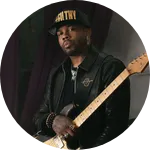What type of music is Ayron Jones known for?
Based on the image, give a concise answer in the form of a single word or short phrase.

Rock and blues